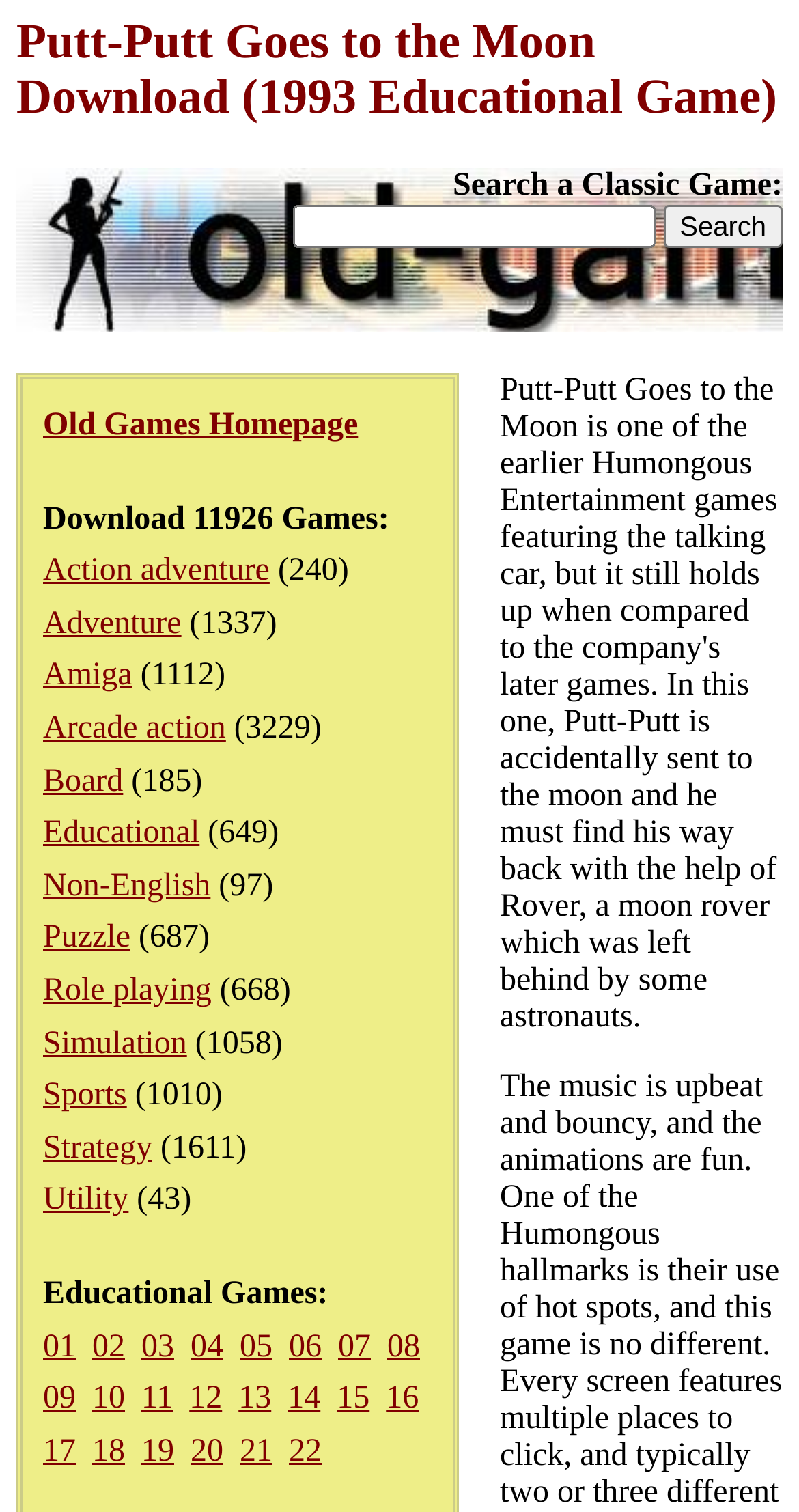Identify the bounding box coordinates for the UI element described as: "Old Games Homepage".

[0.054, 0.27, 0.448, 0.293]